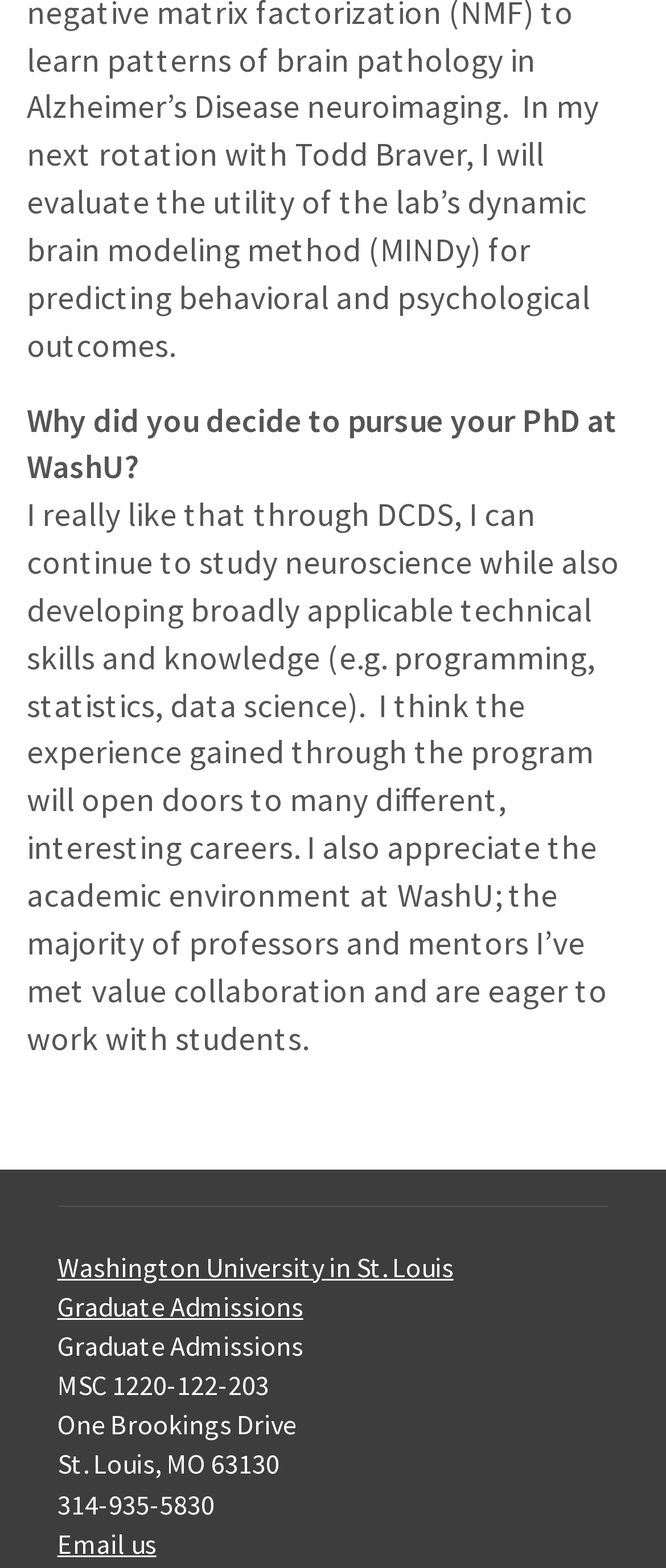Extract the bounding box coordinates for the described element: "Email us". The coordinates should be represented as four float numbers between 0 and 1: [left, top, right, bottom].

[0.086, 0.973, 0.235, 0.995]